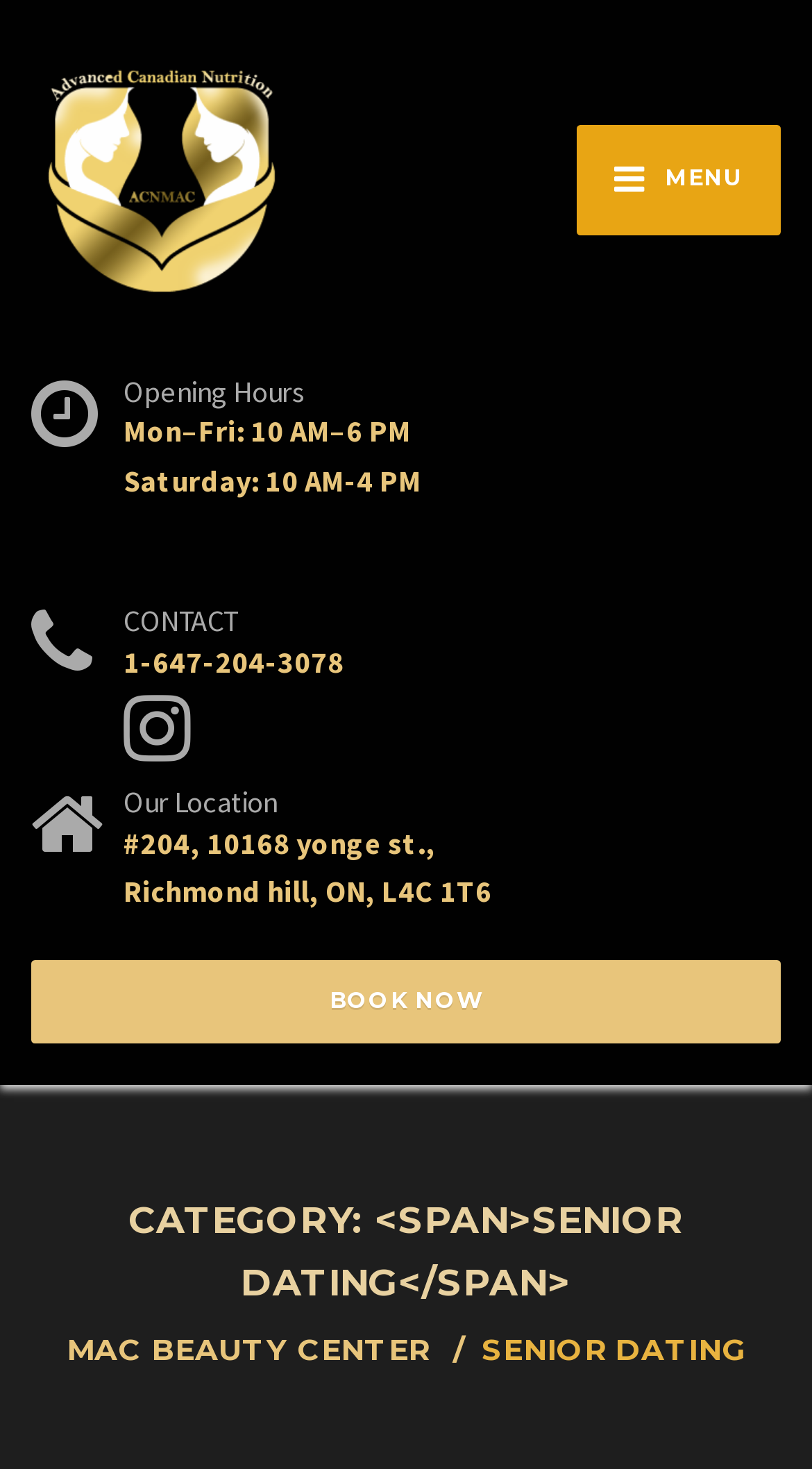Given the element description, predict the bounding box coordinates in the format (top-left x, top-left y, bottom-right x, bottom-right y). Make sure all values are between 0 and 1. Here is the element description: BOOK NOW

[0.038, 0.654, 0.962, 0.71]